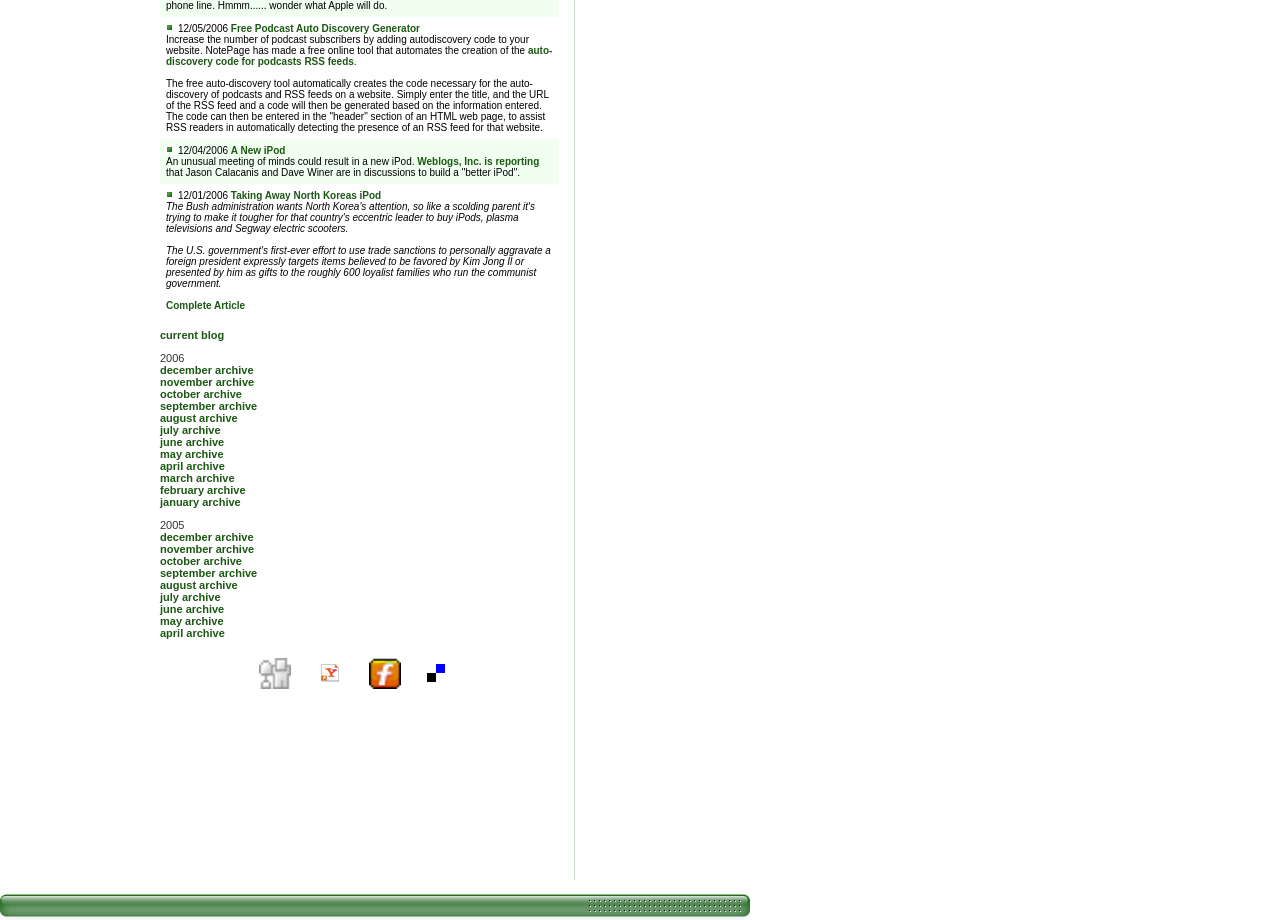Pinpoint the bounding box coordinates of the element that must be clicked to accomplish the following instruction: "Click on the 'december archive' link". The coordinates should be in the format of four float numbers between 0 and 1, i.e., [left, top, right, bottom].

[0.125, 0.396, 0.198, 0.409]